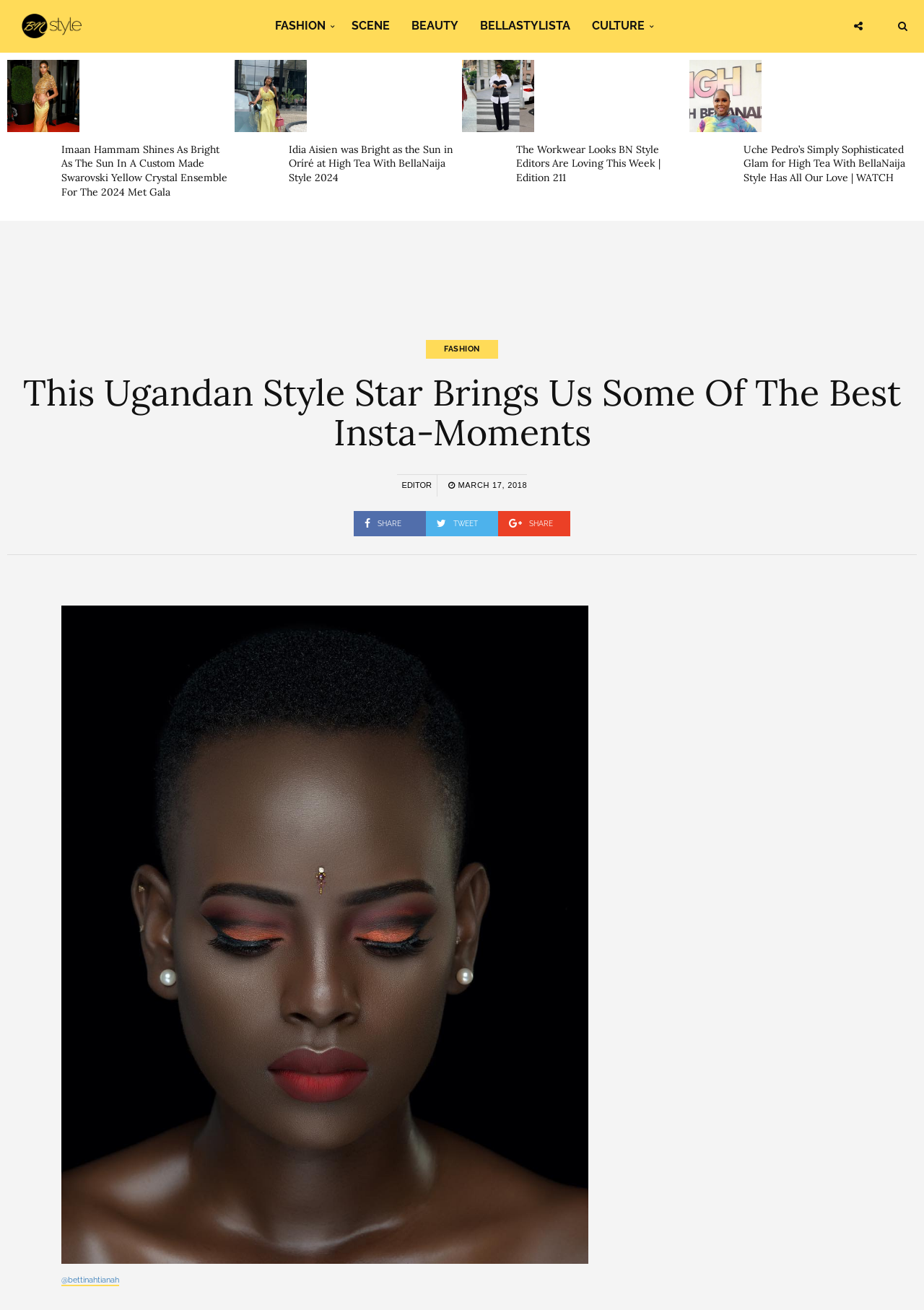Specify the bounding box coordinates of the area to click in order to execute this command: 'Click on FASHION'. The coordinates should consist of four float numbers ranging from 0 to 1, and should be formatted as [left, top, right, bottom].

[0.286, 0.006, 0.369, 0.035]